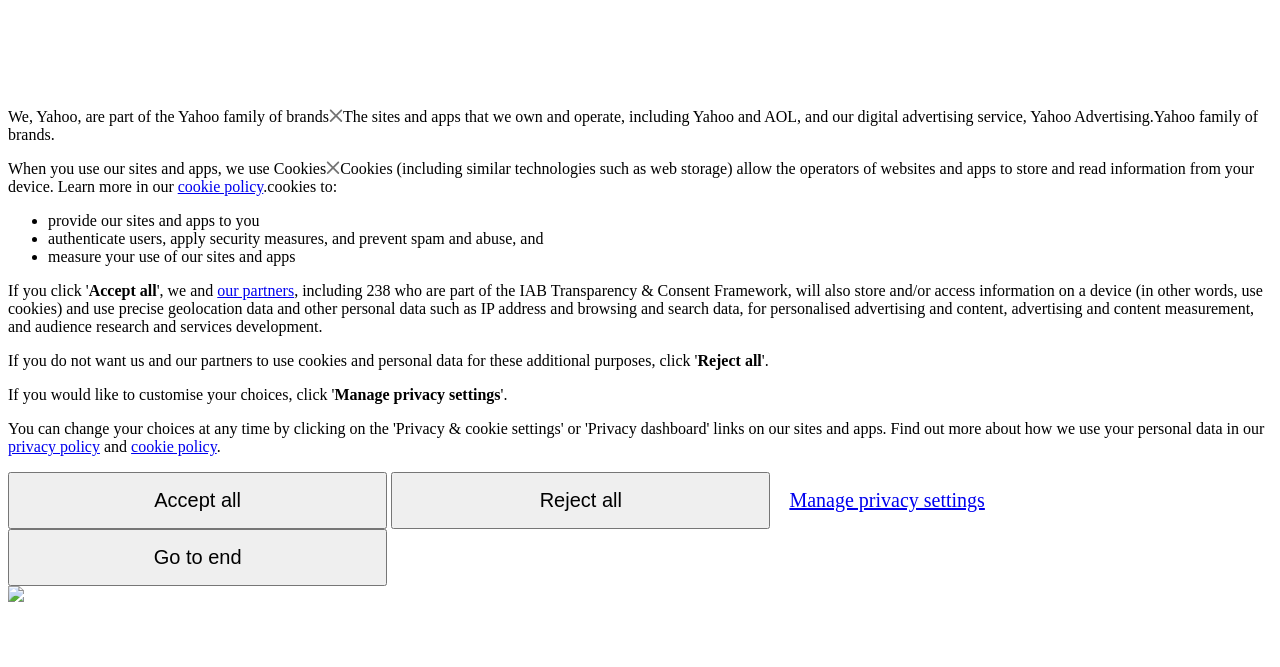Extract the bounding box of the UI element described as: "Manage privacy settings".

[0.605, 0.711, 0.781, 0.789]